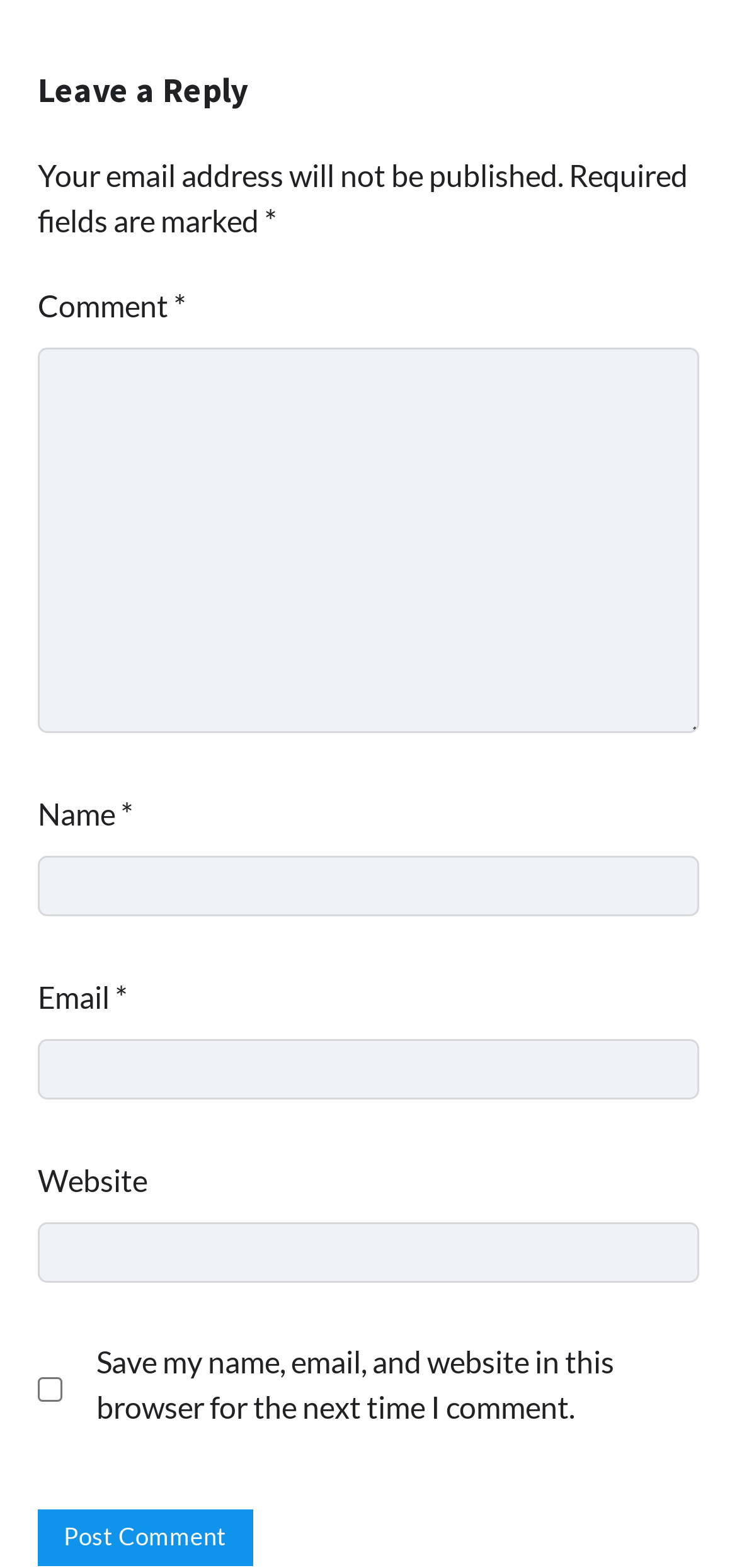What is the label of the first text field? Analyze the screenshot and reply with just one word or a short phrase.

Comment